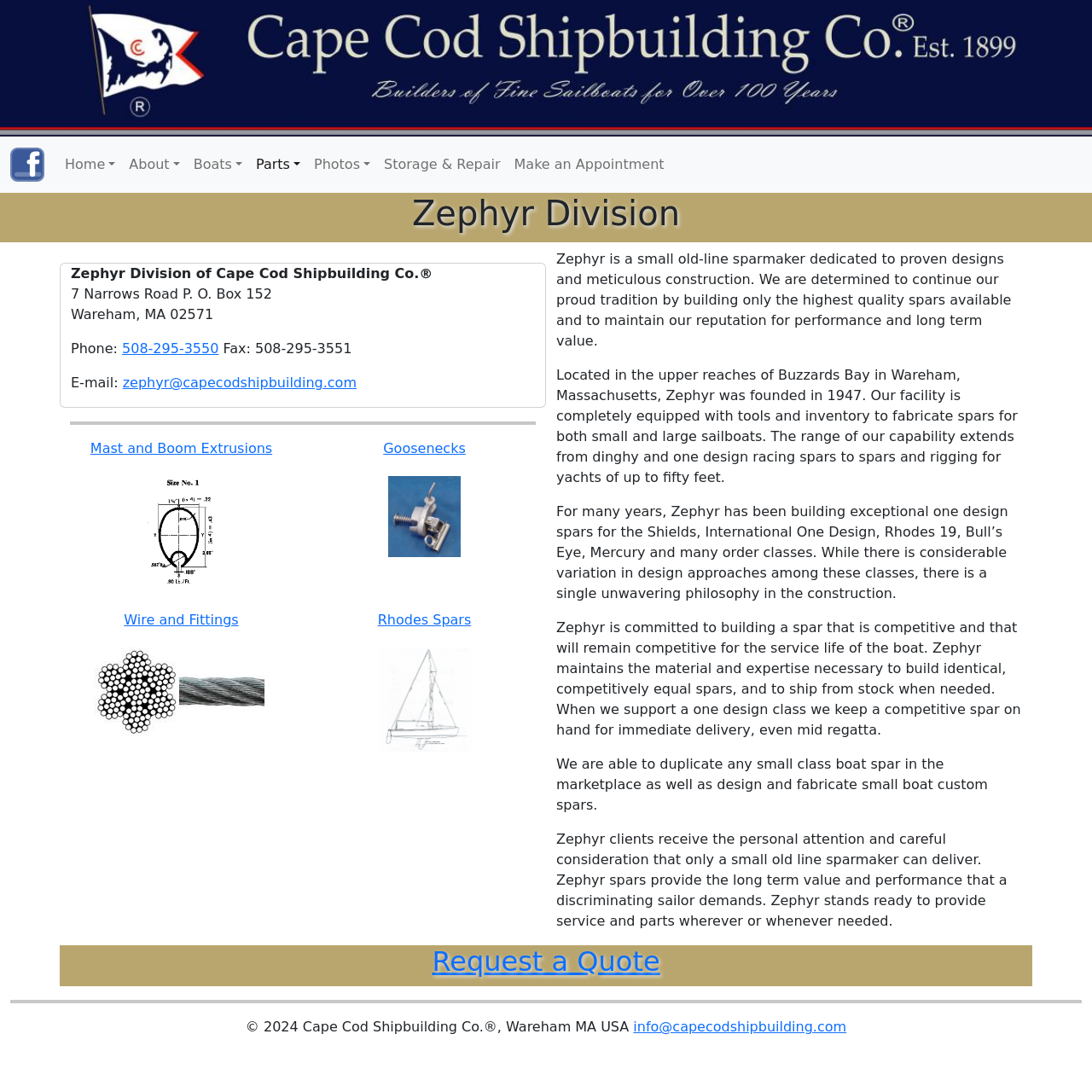What can be requested from the company?
Provide a comprehensive and detailed answer to the question.

I found that a quote can be requested from the company by looking at the heading element that says 'Request a Quote' and the link element next to it, which allows users to request a quote.